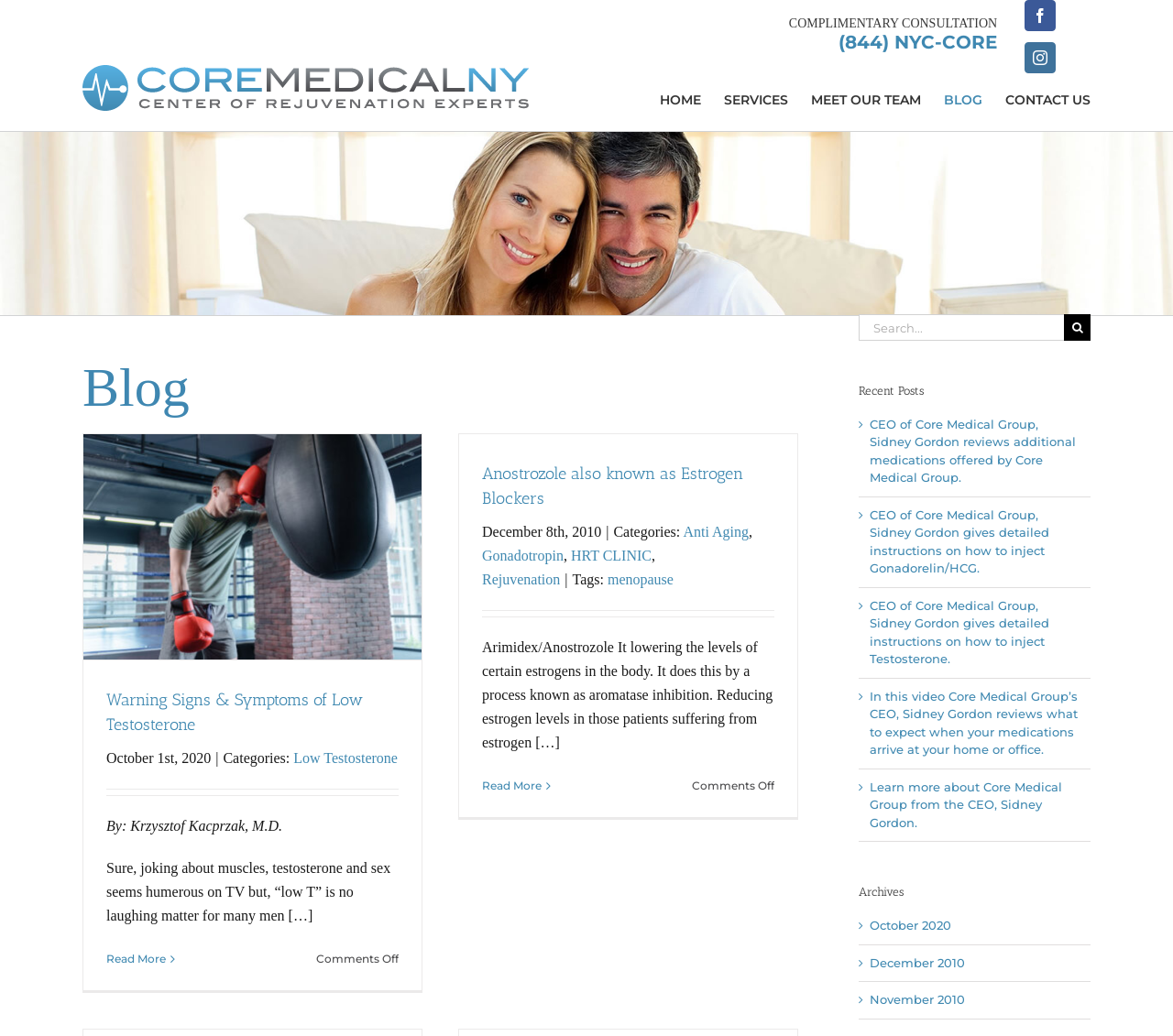Determine the bounding box coordinates of the target area to click to execute the following instruction: "Click on the 'HOME' link."

[0.562, 0.073, 0.598, 0.118]